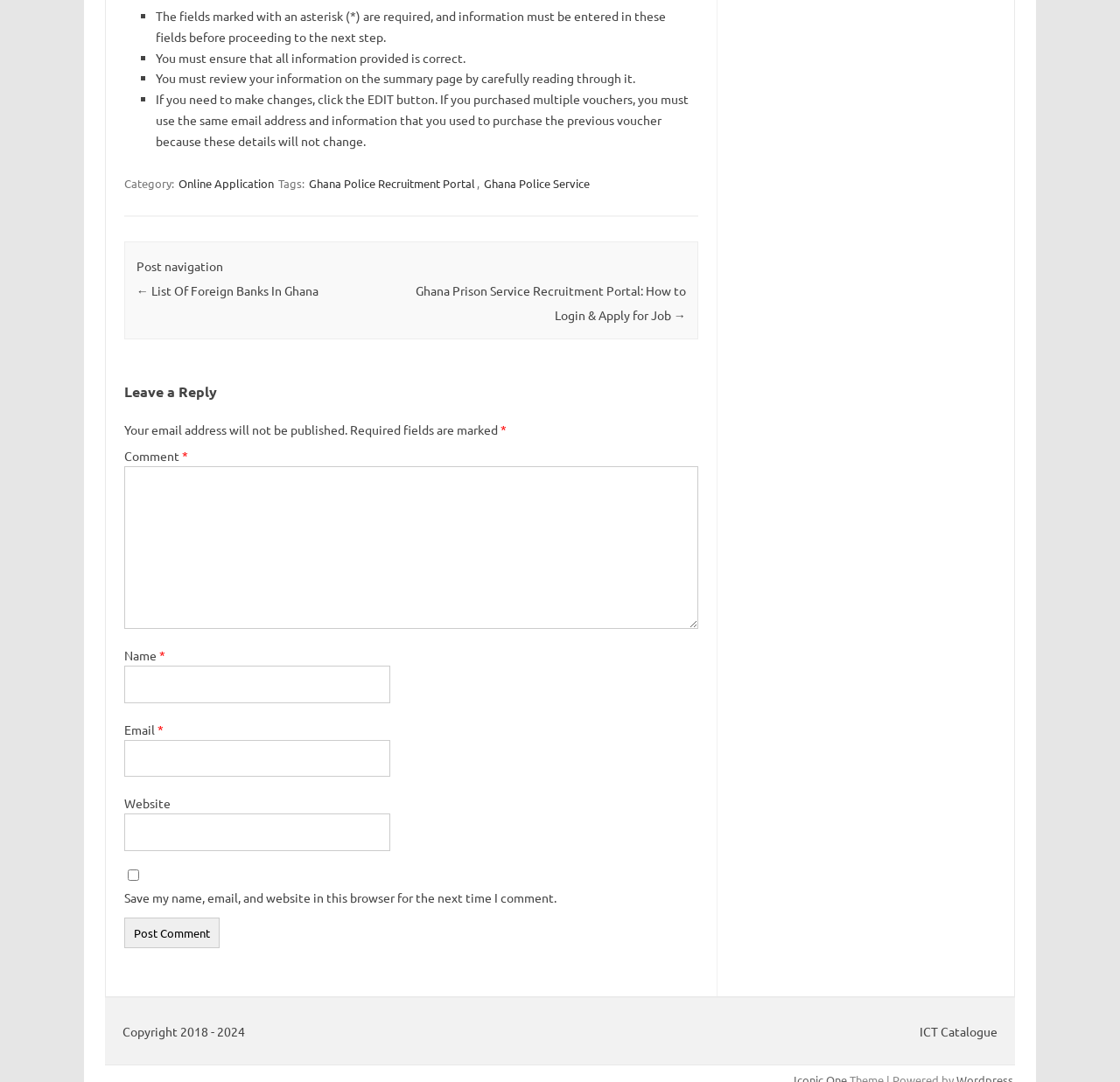Give a one-word or short phrase answer to the question: 
What is the purpose of the comment section?

To leave a reply